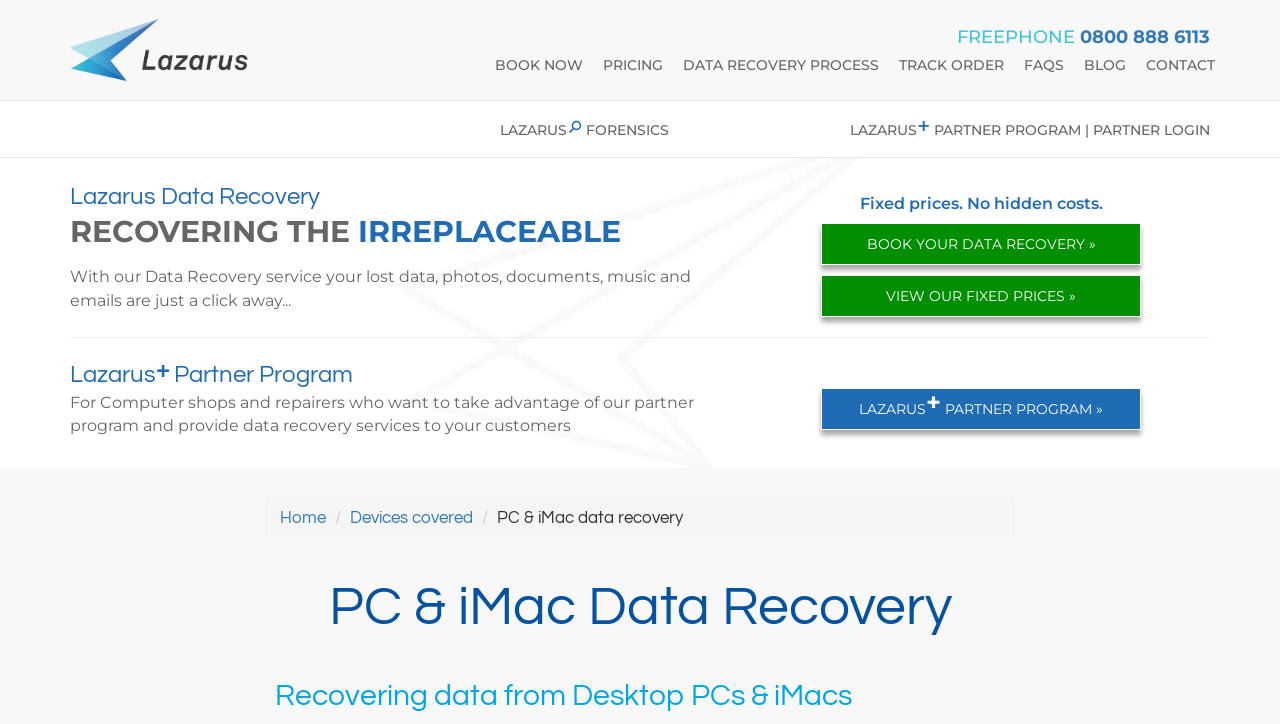What types of devices are covered for data recovery?
Give a one-word or short phrase answer based on the image.

PC & iMac